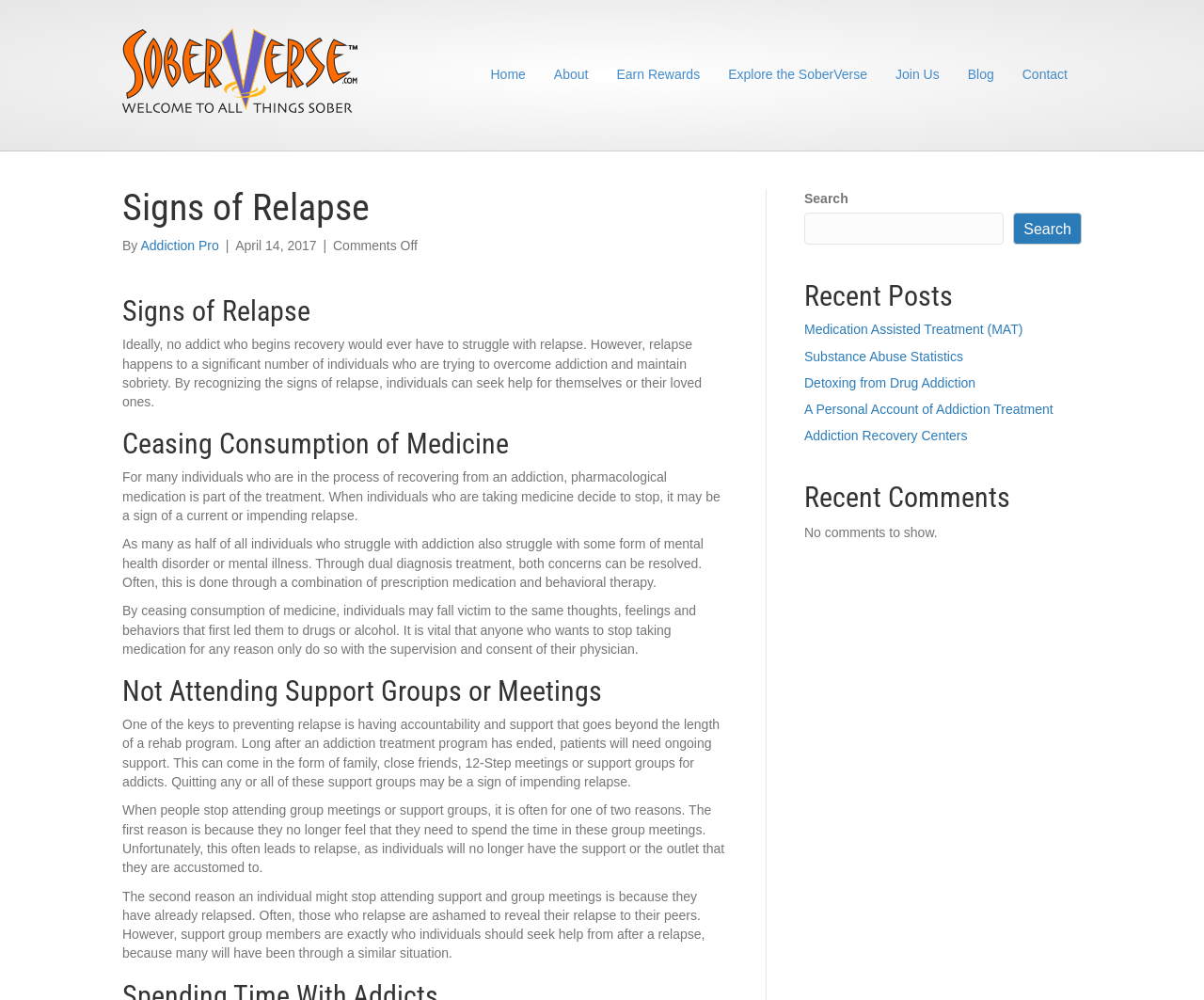Using the provided element description: "Explore the SoberVerse", identify the bounding box coordinates. The coordinates should be four floats between 0 and 1 in the order [left, top, right, bottom].

[0.593, 0.052, 0.732, 0.099]